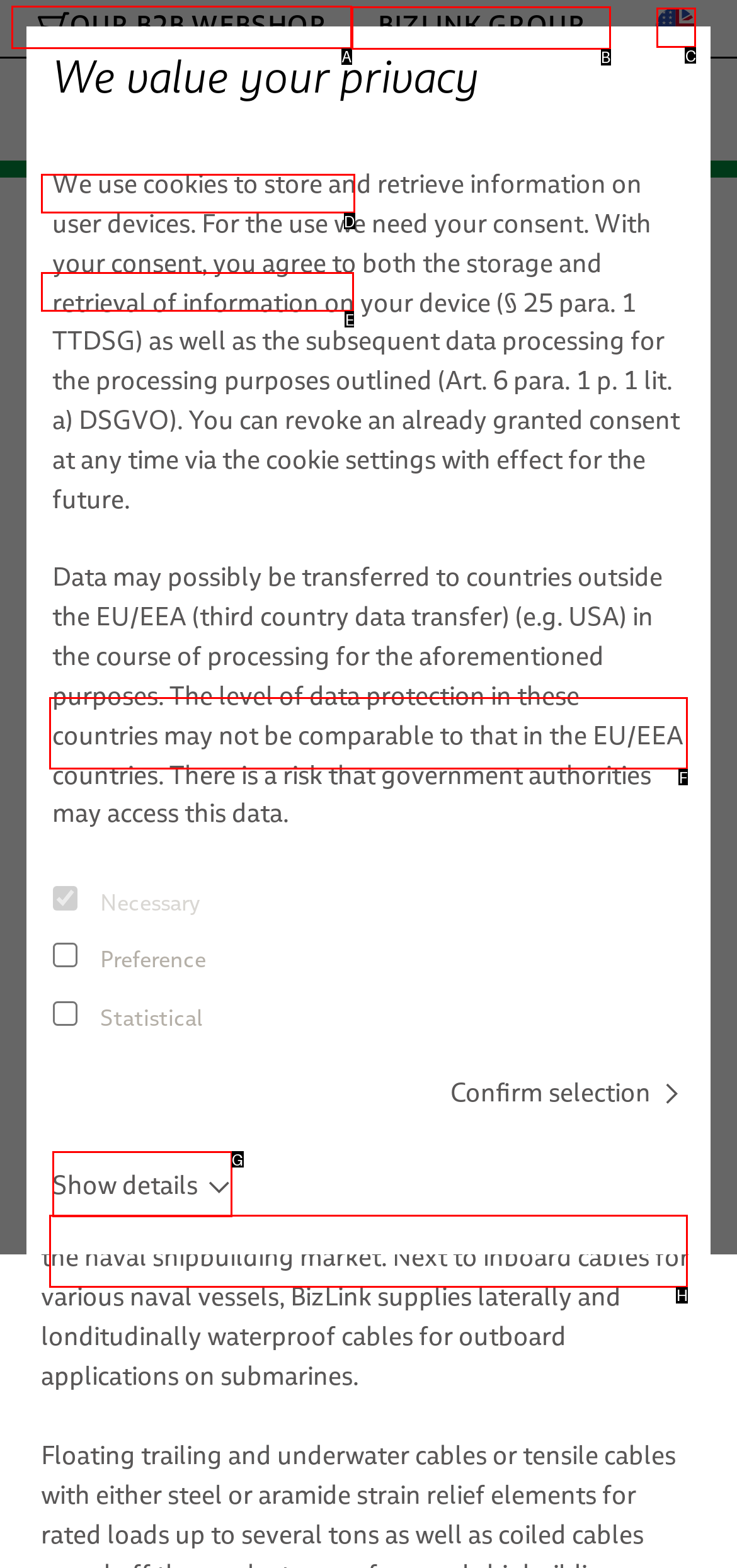Point out the specific HTML element to click to complete this task: Click the 'OUR B2B WEBSHOP' link Reply with the letter of the chosen option.

A